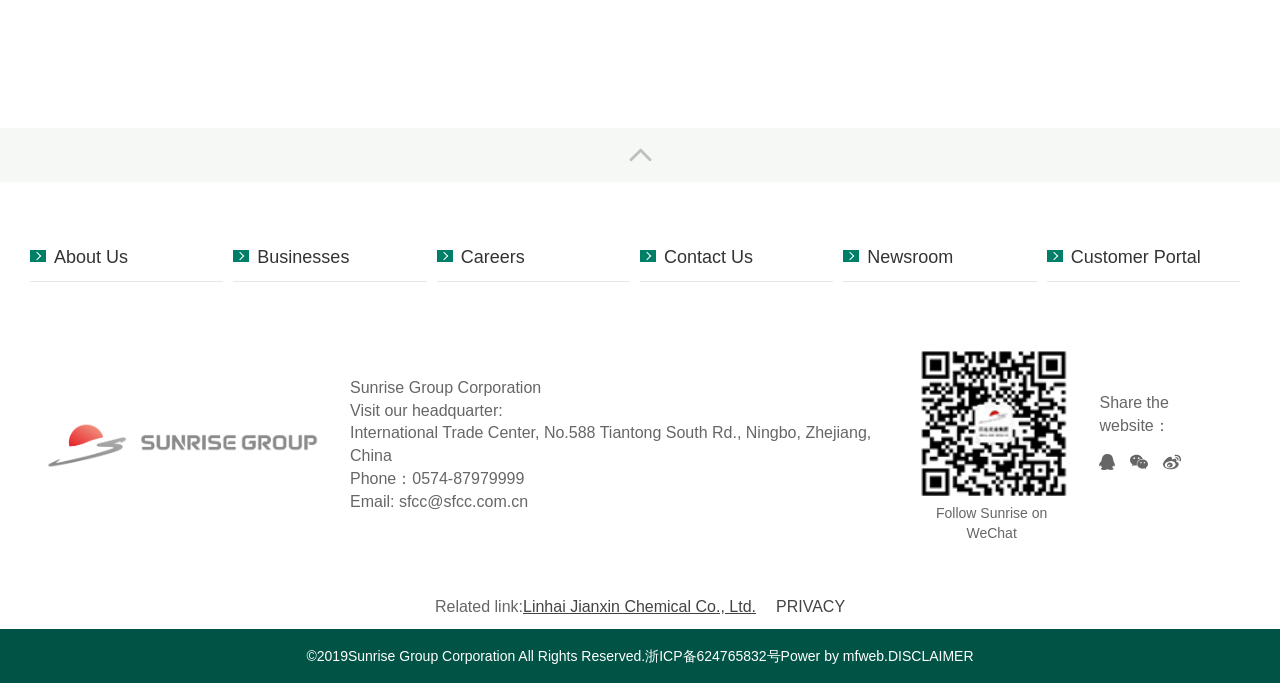Locate the bounding box coordinates of the element's region that should be clicked to carry out the following instruction: "Contact the company". The coordinates need to be four float numbers between 0 and 1, i.e., [left, top, right, bottom].

[0.5, 0.34, 0.651, 0.413]